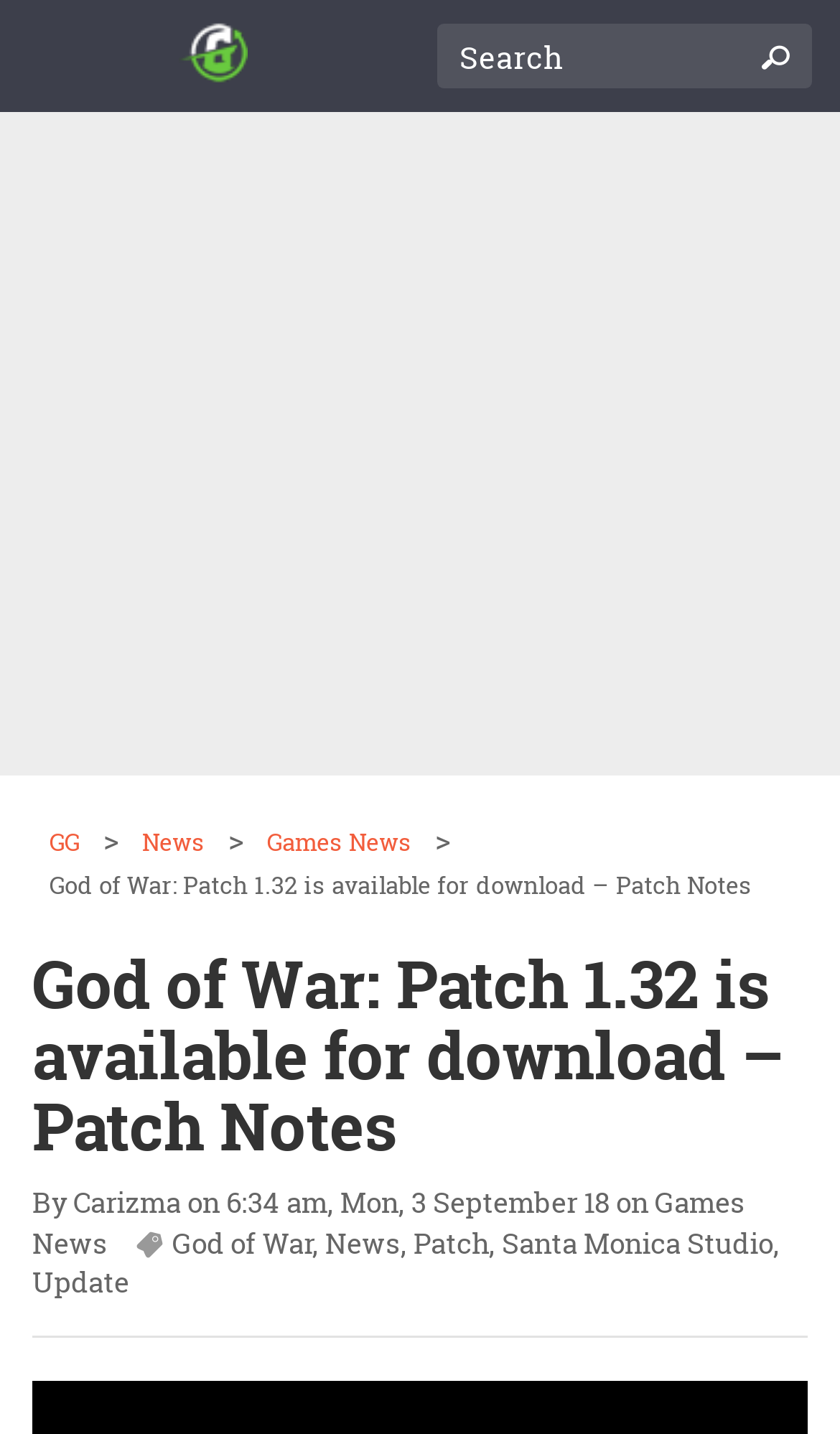Please specify the bounding box coordinates for the clickable region that will help you carry out the instruction: "Visit the God of War page".

[0.205, 0.853, 0.372, 0.88]